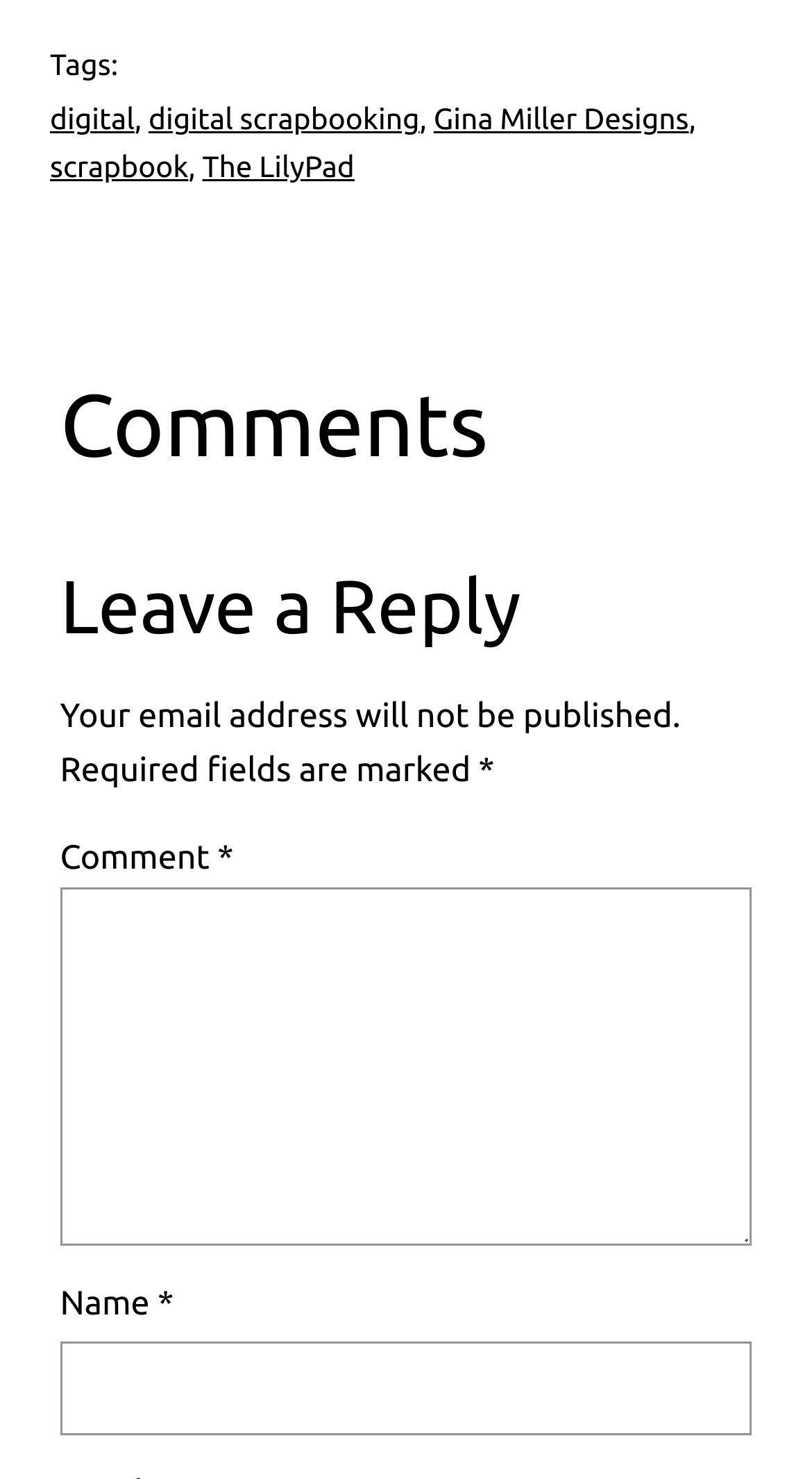Locate the UI element that matches the description parent_node: Name * name="author" in the webpage screenshot. Return the bounding box coordinates in the format (top-left x, top-left y, bottom-right x, bottom-right y), with values ranging from 0 to 1.

[0.074, 0.906, 0.926, 0.971]